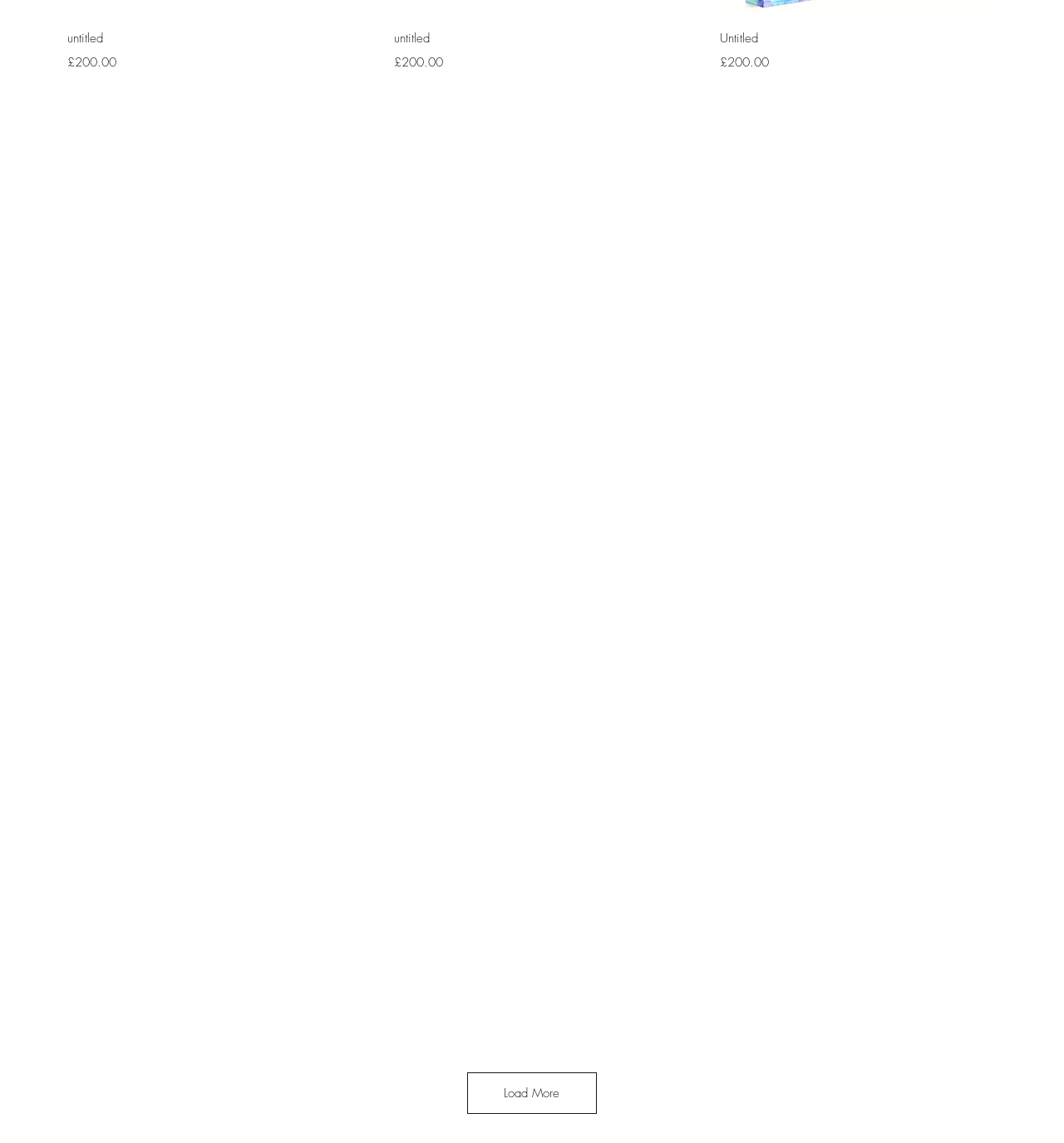Locate the bounding box coordinates of the element's region that should be clicked to carry out the following instruction: "Load more products". The coordinates need to be four float numbers between 0 and 1, i.e., [left, top, right, bottom].

[0.439, 0.938, 0.561, 0.975]